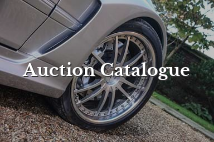What is the purpose of the overlaid text?
Please provide a comprehensive answer based on the details in the screenshot.

The text 'Auction Catalogue' is prominently overlaid on the image, which suggests that it is meant to highlight the connection to a prestigious vehicle auction event, inviting enthusiasts and collectors to explore the offerings.